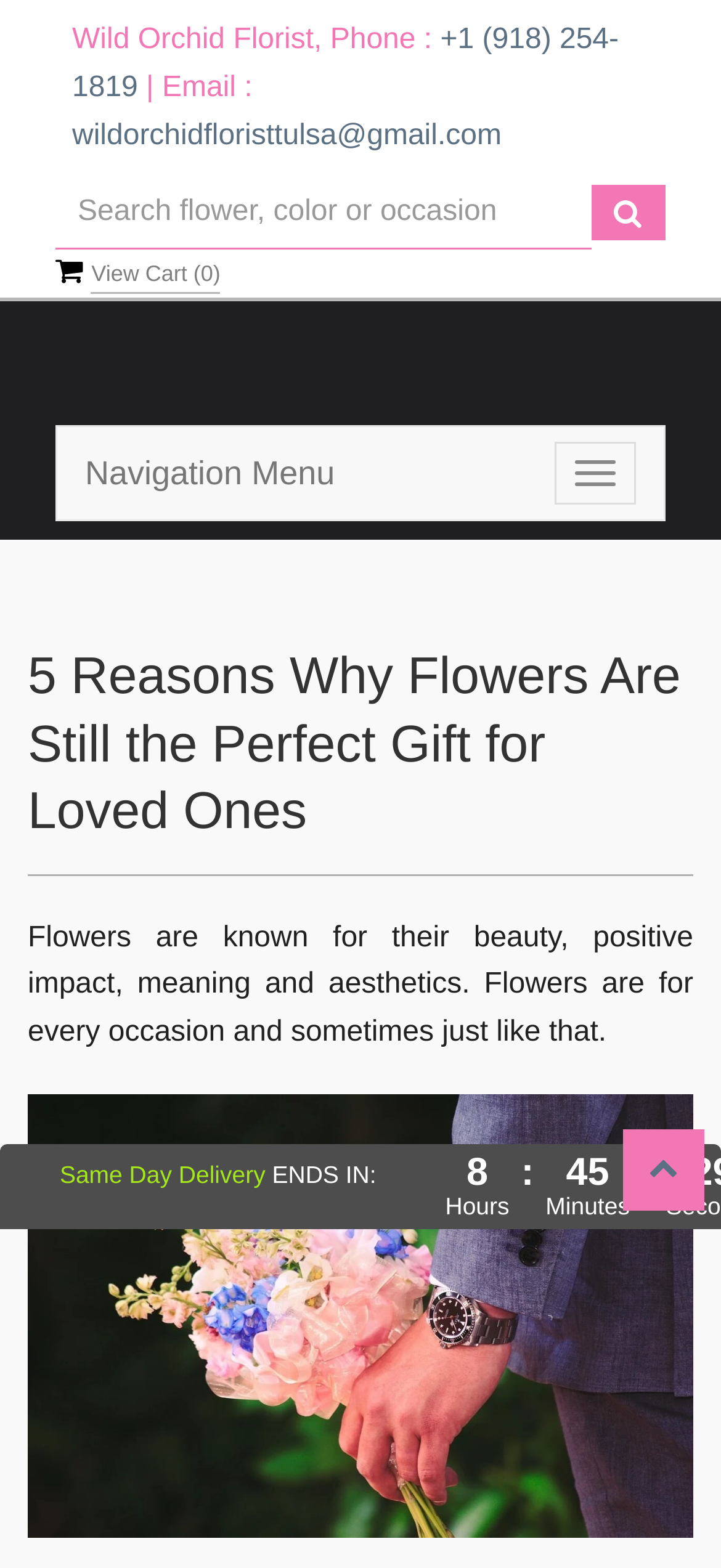What is the theme of the image on the webpage?
Based on the image, provide a one-word or brief-phrase response.

Flowers